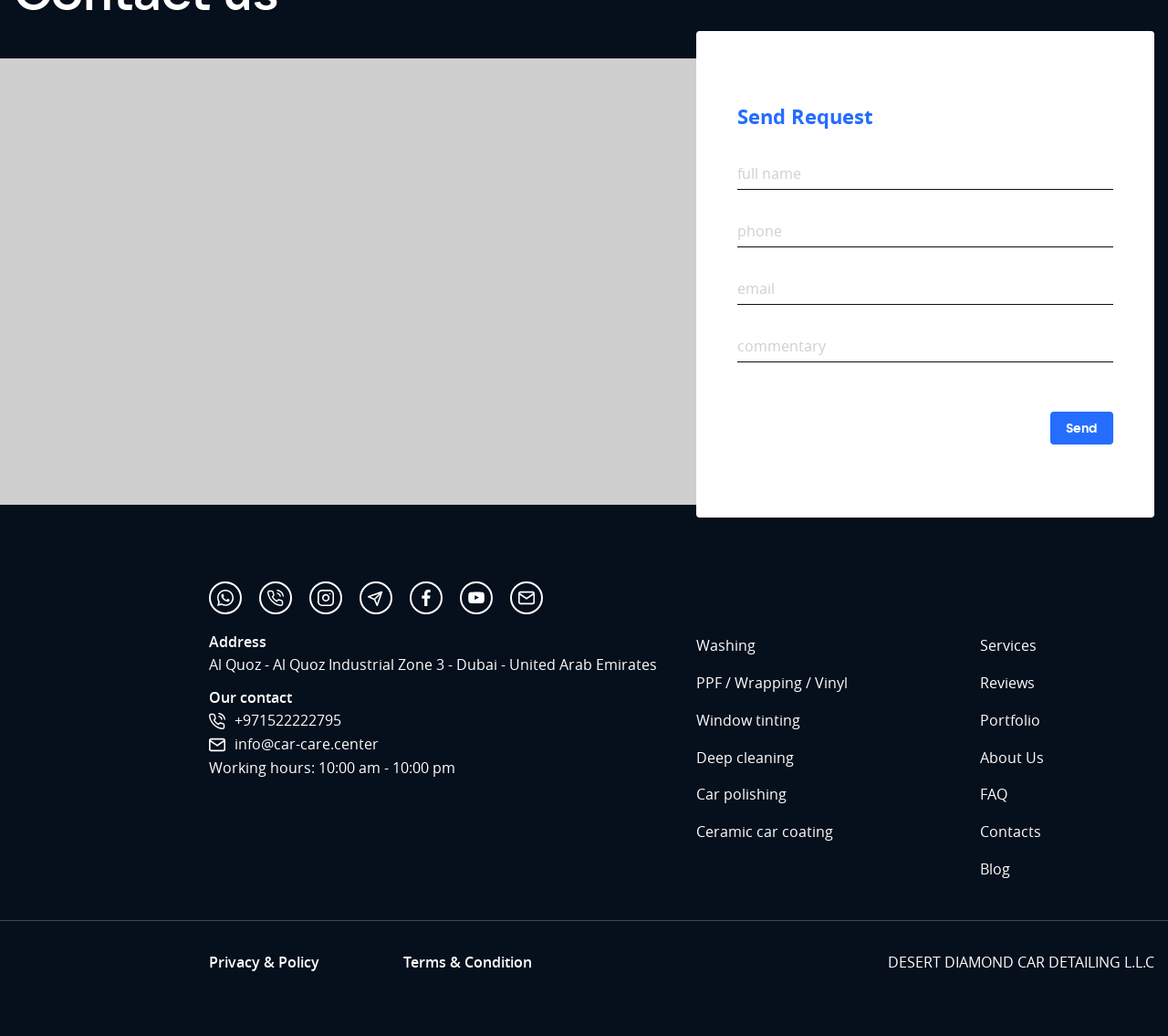Please locate the bounding box coordinates of the element that should be clicked to achieve the given instruction: "Click the link to Car Care Center Dubai".

[0.012, 0.561, 0.154, 0.653]